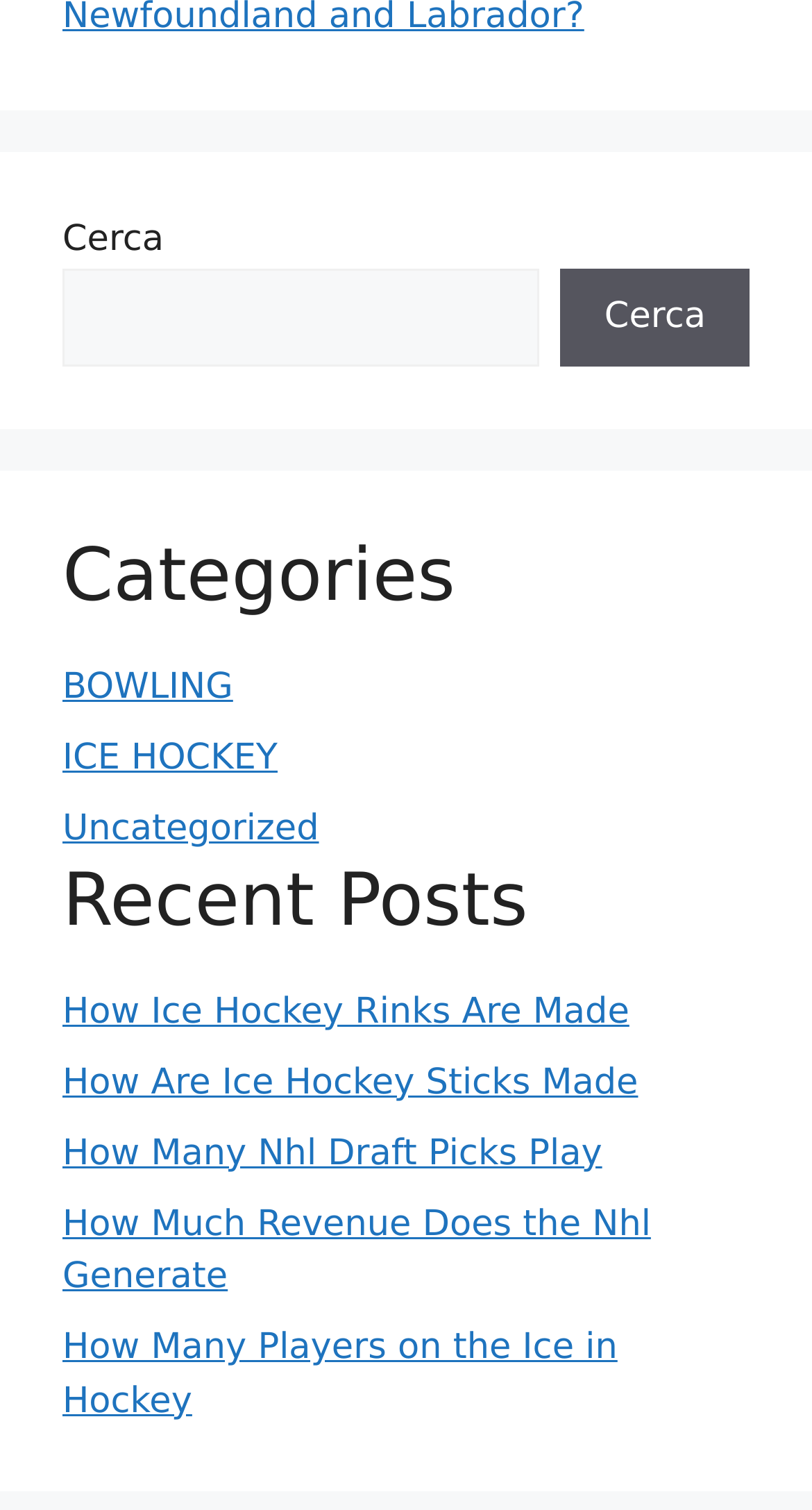Respond concisely with one word or phrase to the following query:
What is the title of the recent posts section?

Recent Posts